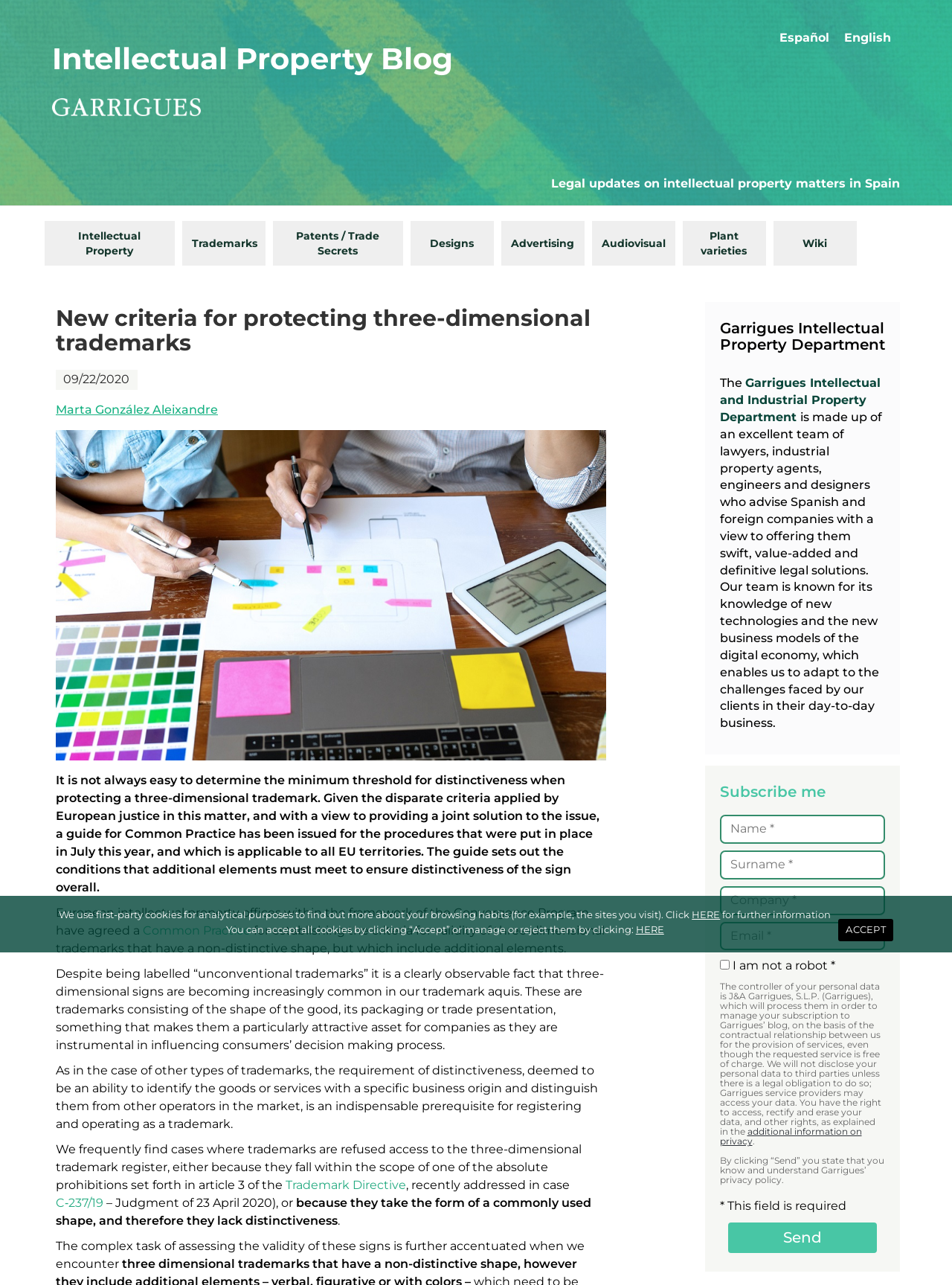What is the name of the law firm?
Refer to the image and provide a concise answer in one word or phrase.

Garrigues